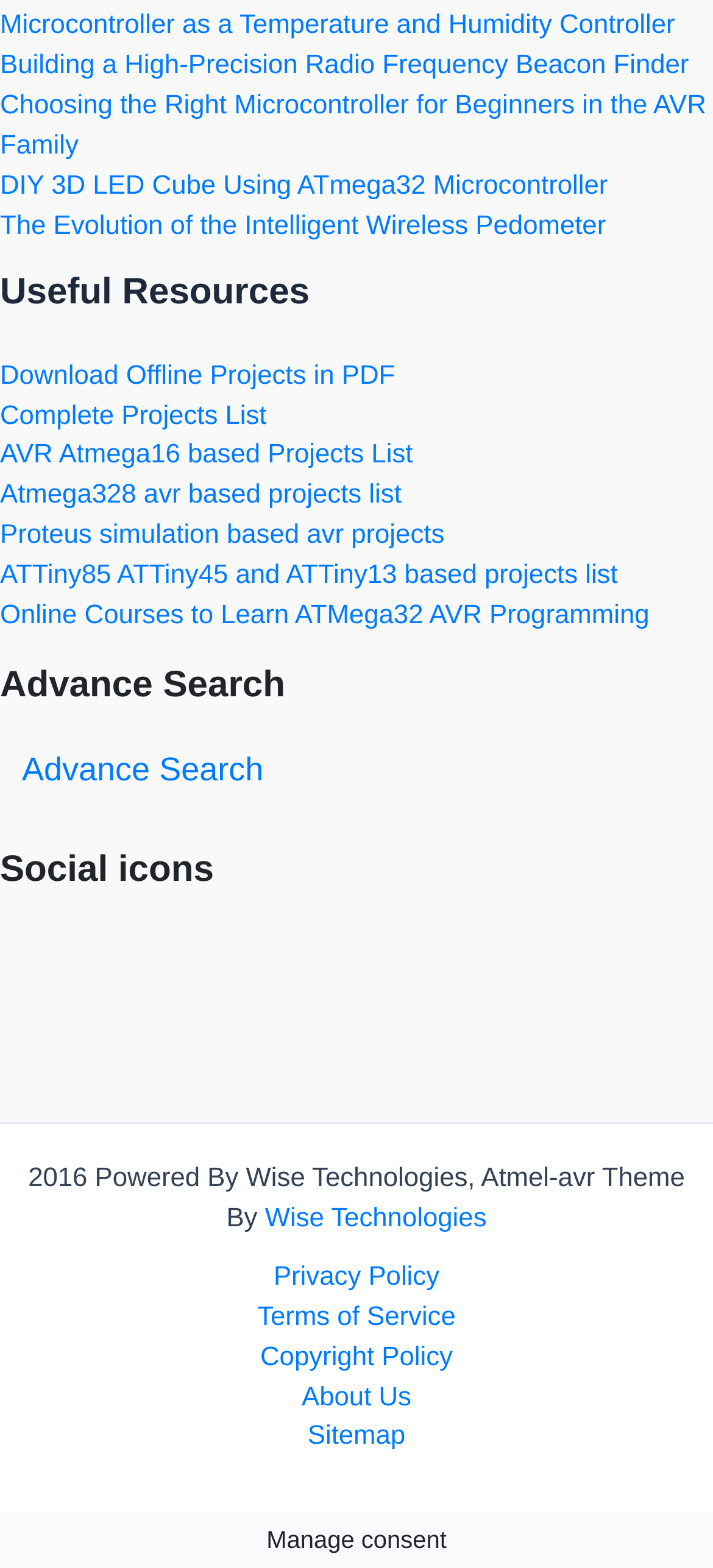Find the bounding box of the UI element described as: "Advance Search". The bounding box coordinates should be given as four float values between 0 and 1, i.e., [left, top, right, bottom].

[0.0, 0.484, 0.369, 0.503]